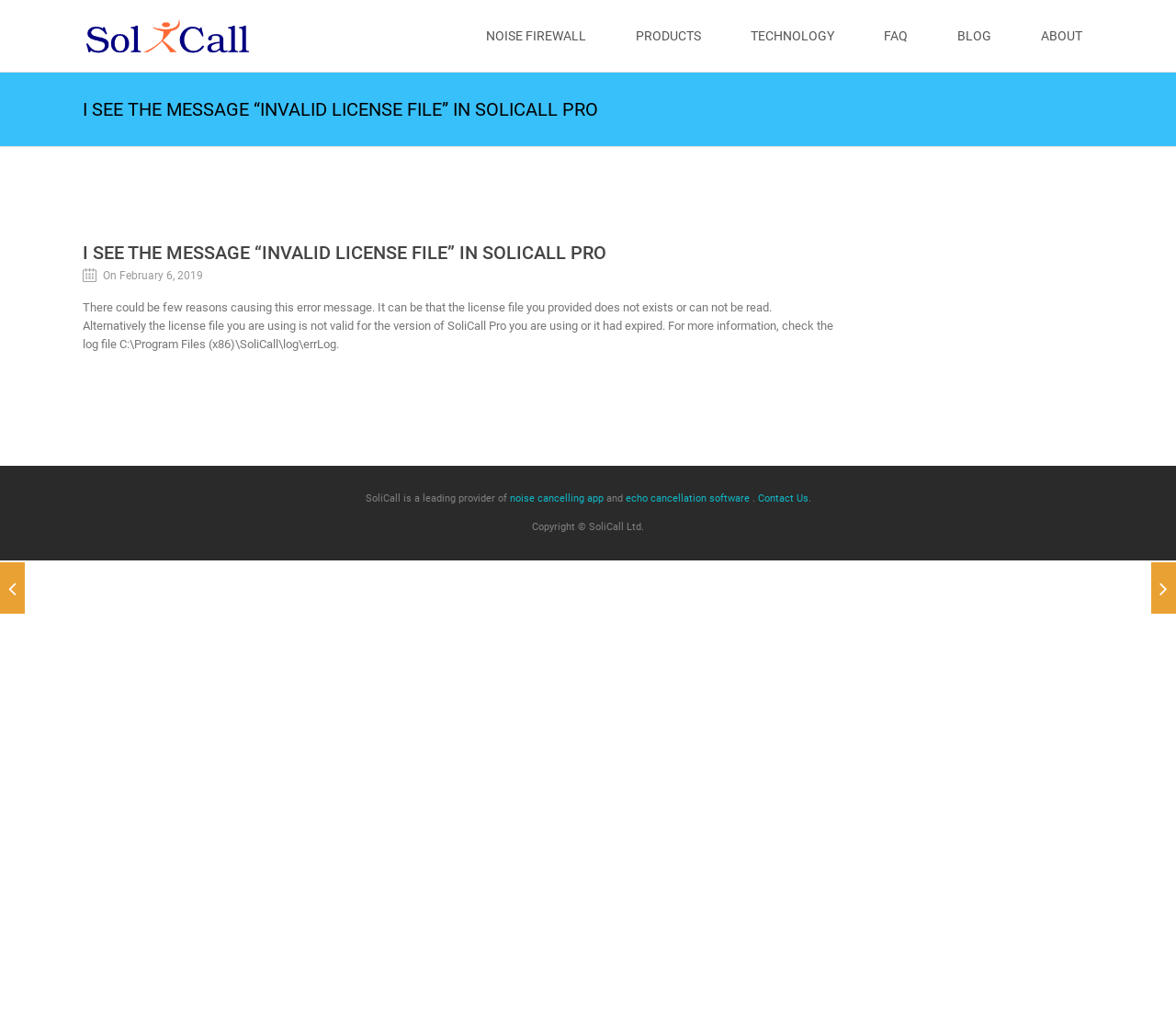Please determine the bounding box coordinates of the element's region to click for the following instruction: "Click on NOISE FIREWALL".

[0.404, 0.026, 0.508, 0.044]